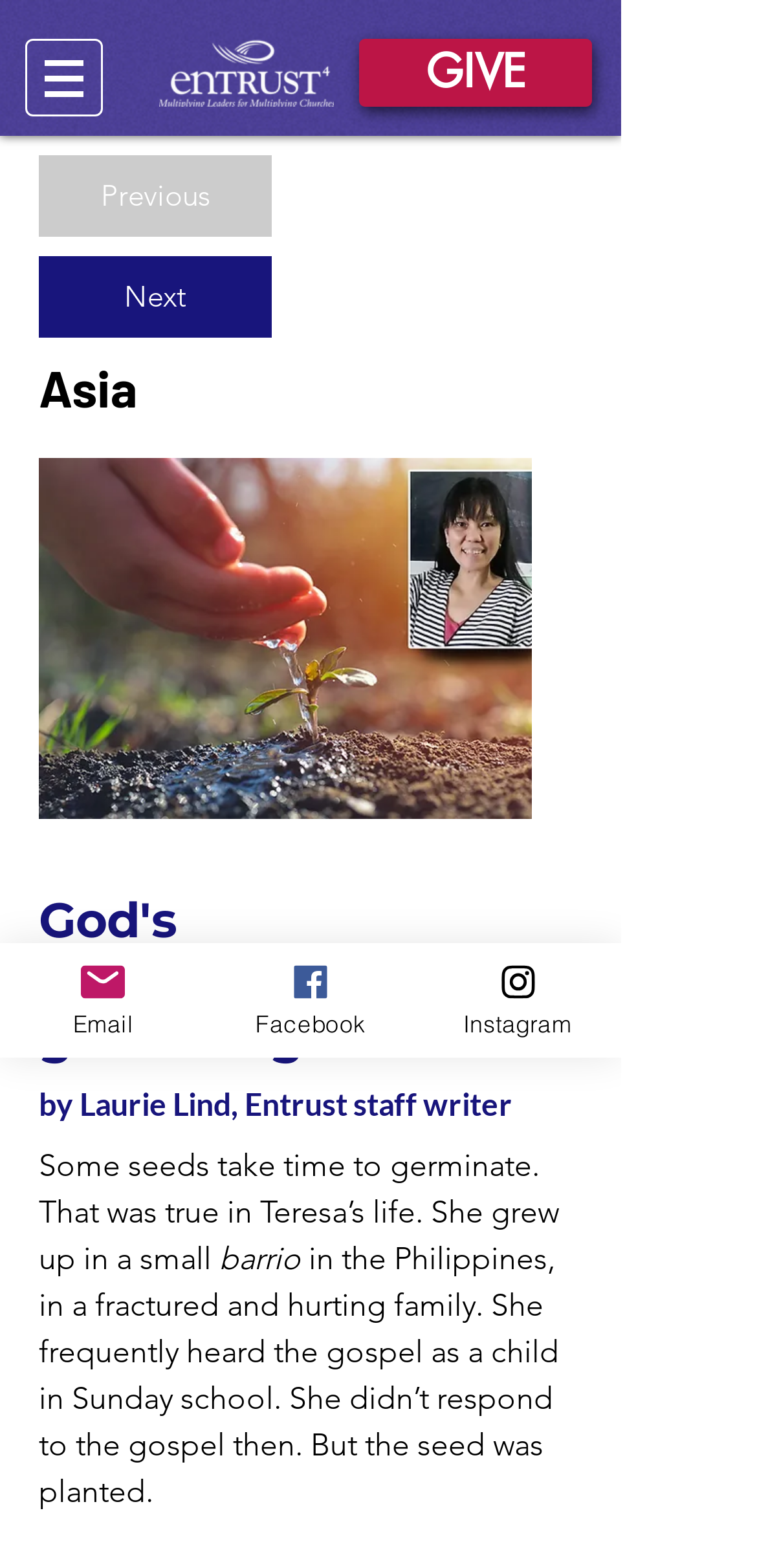Using the webpage screenshot, locate the HTML element that fits the following description and provide its bounding box: "Instagram".

[0.547, 0.601, 0.821, 0.675]